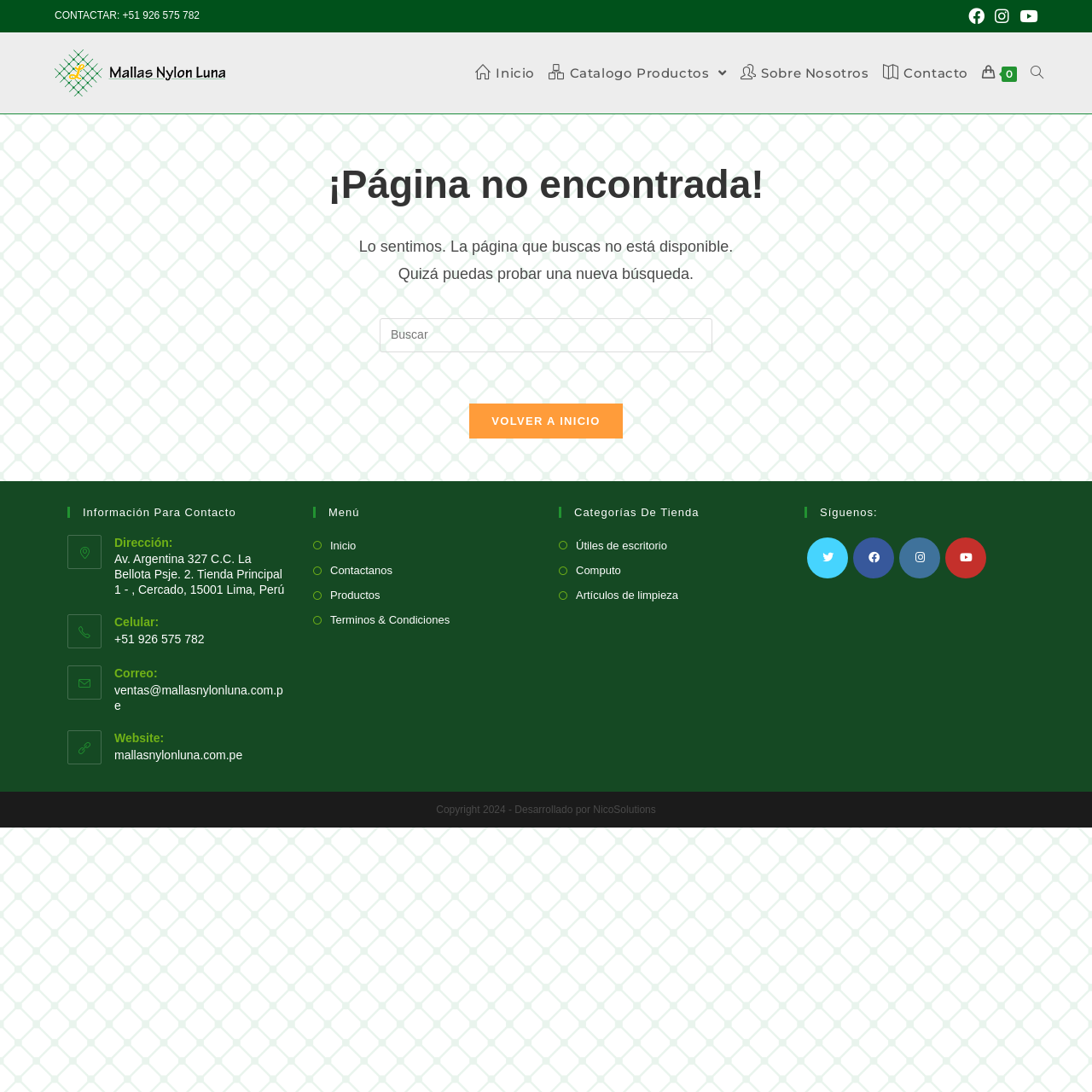Bounding box coordinates are specified in the format (top-left x, top-left y, bottom-right x, bottom-right y). All values are floating point numbers bounded between 0 and 1. Please provide the bounding box coordinate of the region this sentence describes: Inicio

[0.287, 0.49, 0.326, 0.509]